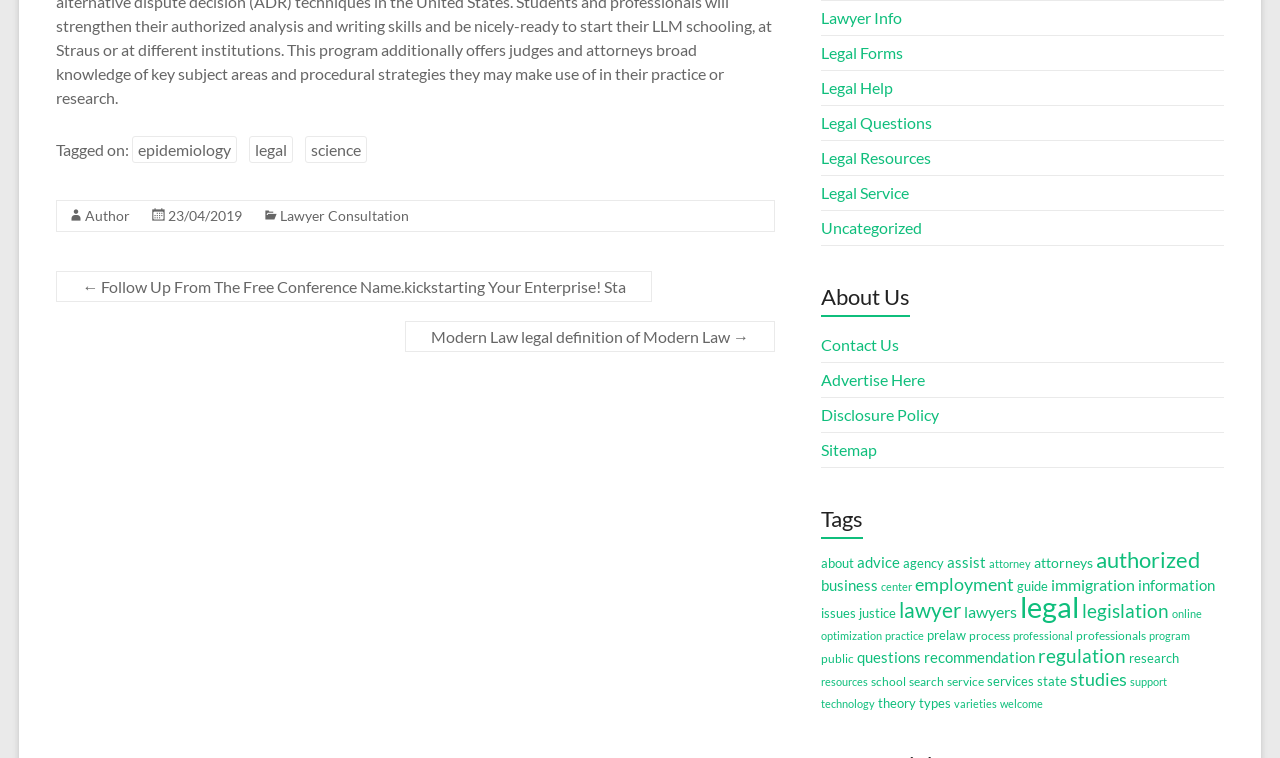Examine the image carefully and respond to the question with a detailed answer: 
How many items are there in the 'legal' category?

The 'legal' category contains 753 items, as indicated by the text '(753 items)' next to the link 'legal' in the 'Tags' section of the webpage.